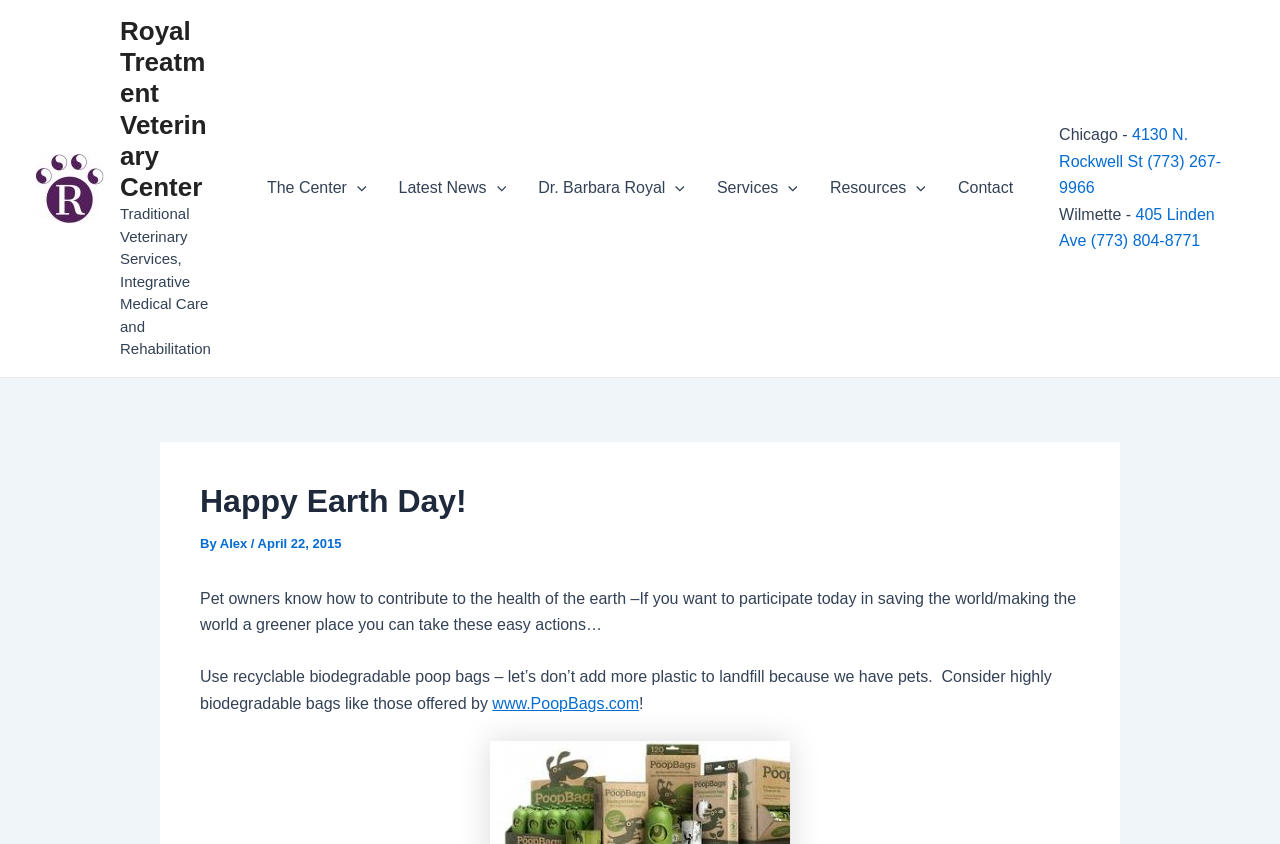Provide a short answer to the following question with just one word or phrase: What is the name of the veterinary center?

Royal Treatment Veterinary Center